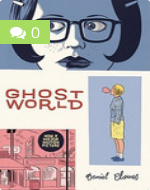Detail the scene depicted in the image with as much precision as possible.

The image showcases the cover of "Ghost World" by Daniel Clowes, a notable graphic novel that has garnered critical acclaim. The artwork features a stylized depiction of two characters, one with glasses and a pensive expression, and a boy blowing a bubble. The title "GHOST WORLD" is prominently displayed at the top, setting a whimsical yet contemplative tone. This graphic novel explores themes of adolescence, cultural apathy, and friendship through its unique narrative and artistic style. Alongside the cover art, a green icon indicating a comment count appears in the top left corner, suggesting interaction and engagement with the piece in a digital format.